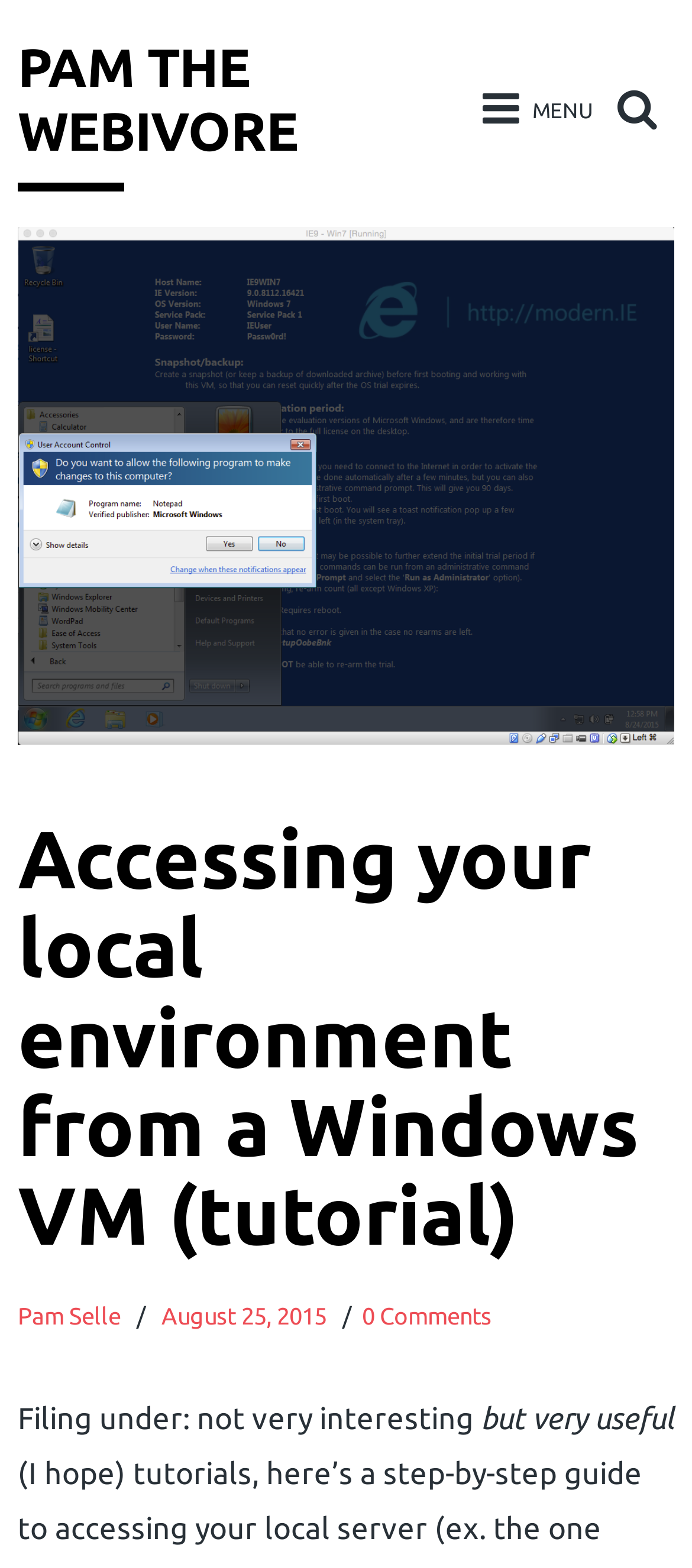What is the purpose of the tutorial?
Please respond to the question with a detailed and well-explained answer.

I inferred the purpose of the tutorial by reading the main heading 'Accessing your local environment from a Windows VM (tutorial)' which suggests that the tutorial is about accessing a local environment from a Windows VM.